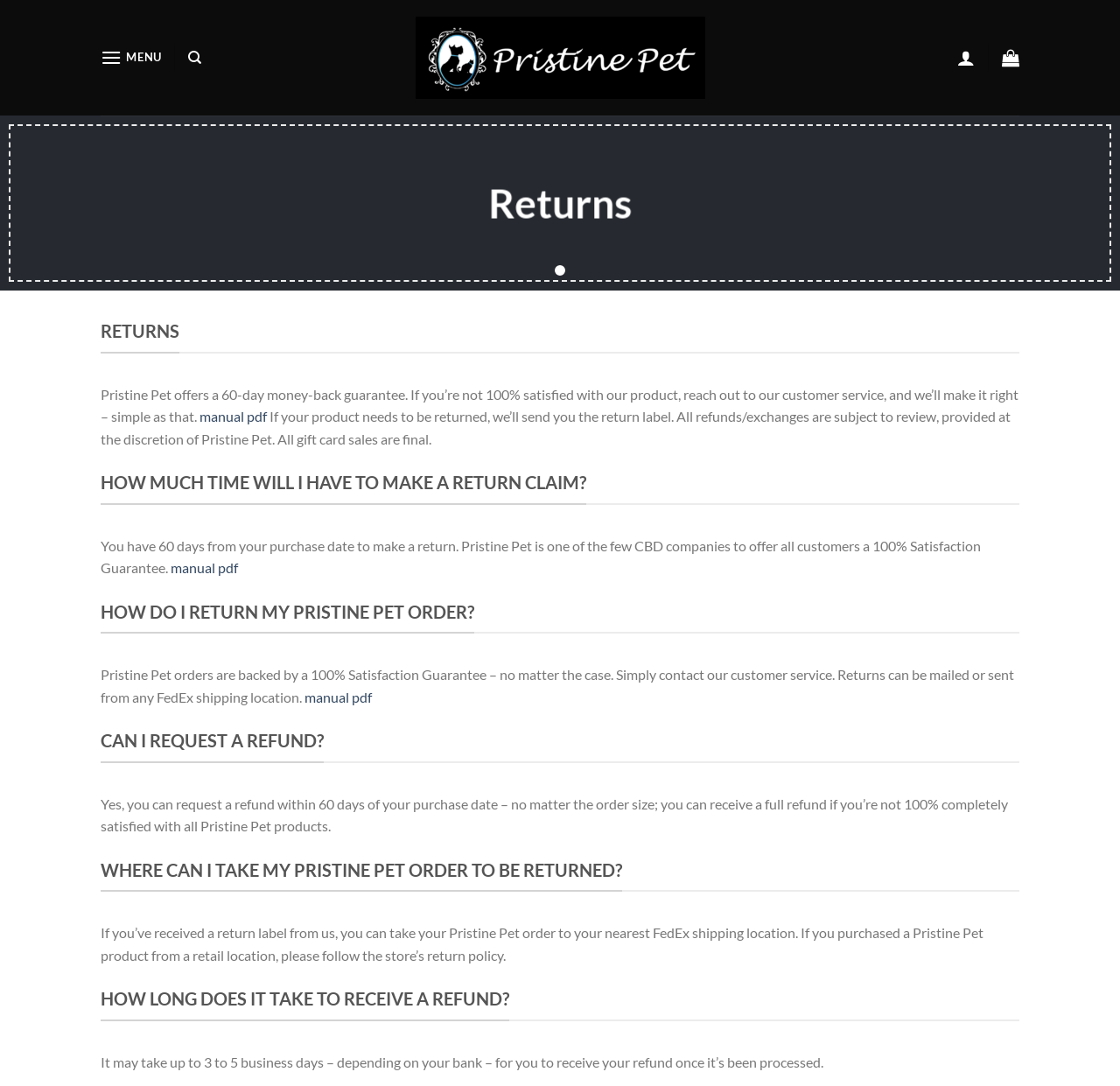How long does it take to receive a refund?
Answer the question with a single word or phrase by looking at the picture.

3 to 5 business days